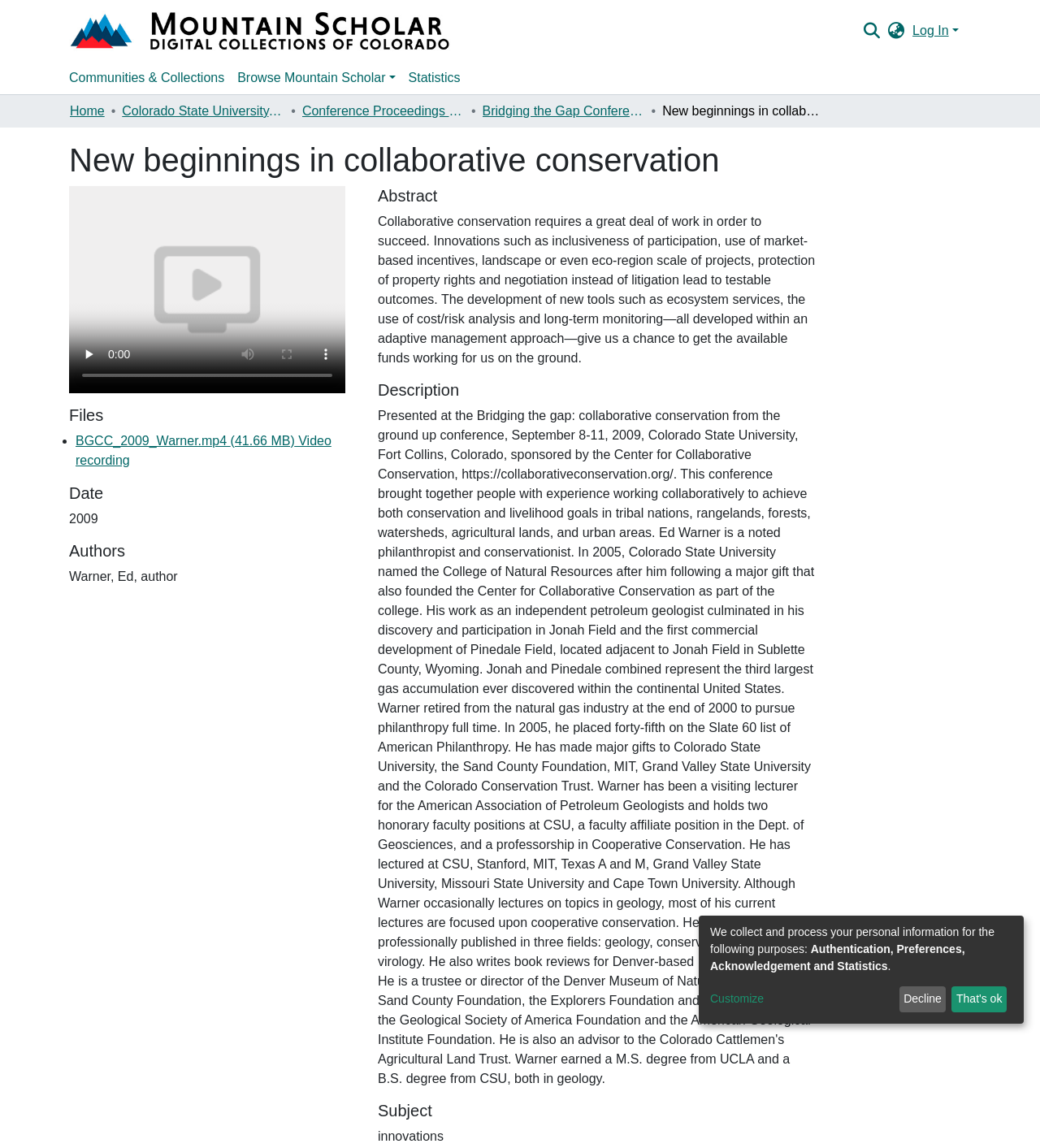Please determine the bounding box coordinates of the element's region to click in order to carry out the following instruction: "Switch language". The coordinates should be four float numbers between 0 and 1, i.e., [left, top, right, bottom].

[0.852, 0.018, 0.872, 0.035]